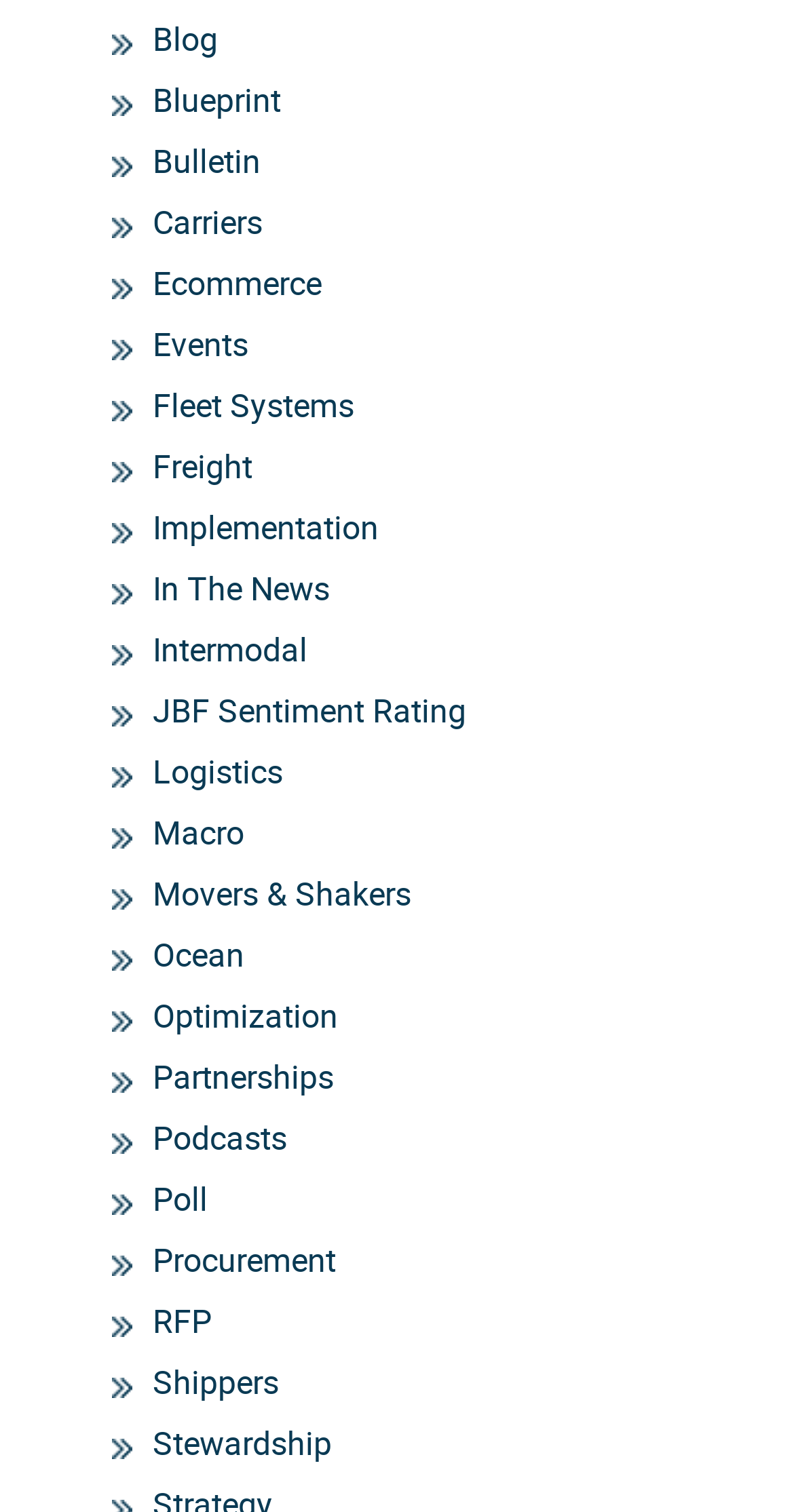Determine the bounding box coordinates of the clickable region to carry out the instruction: "explore logistics".

[0.192, 0.496, 0.356, 0.525]